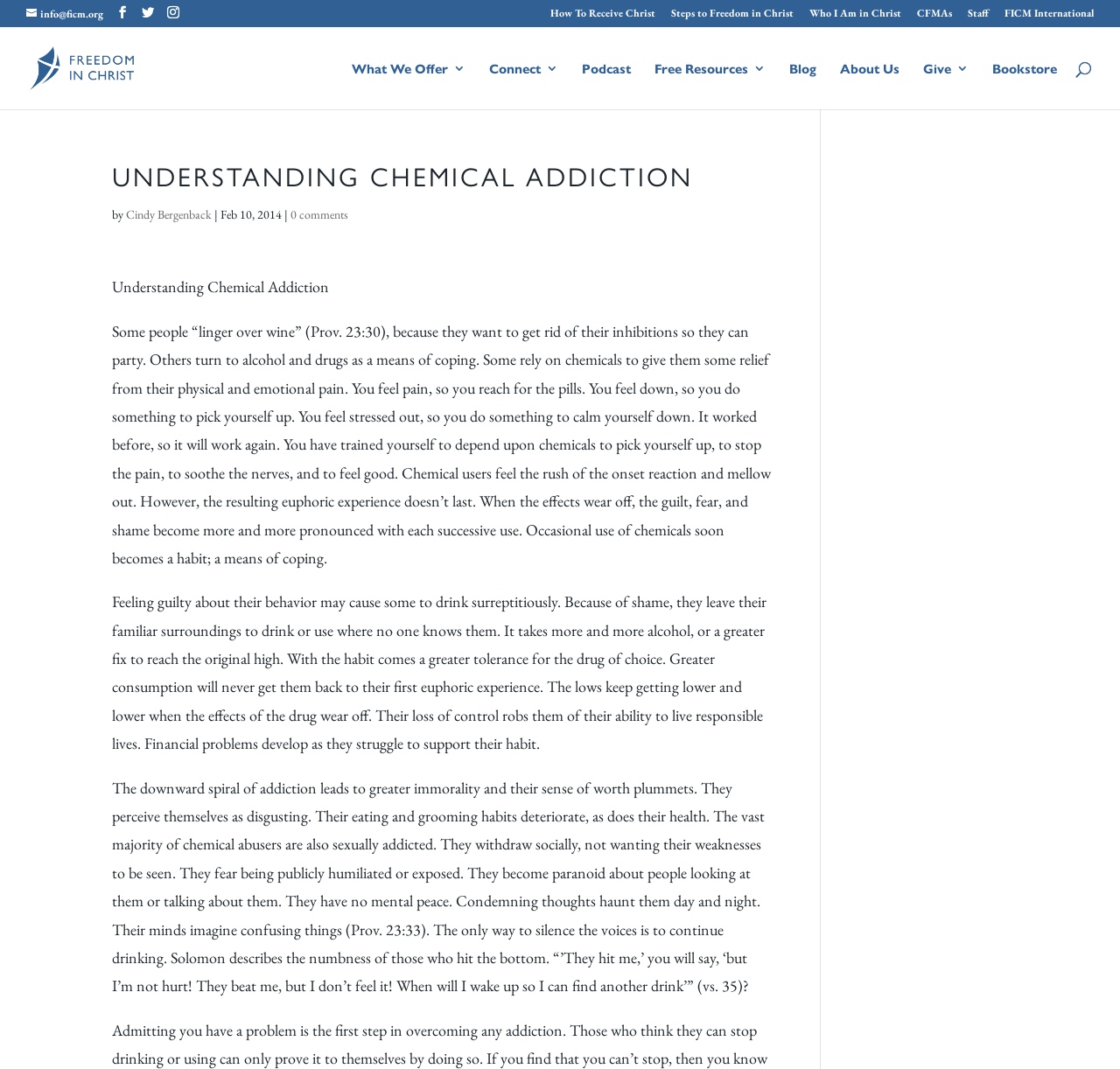What is the purpose of chemicals for some people?
Look at the image and answer the question using a single word or phrase.

To cope with pain